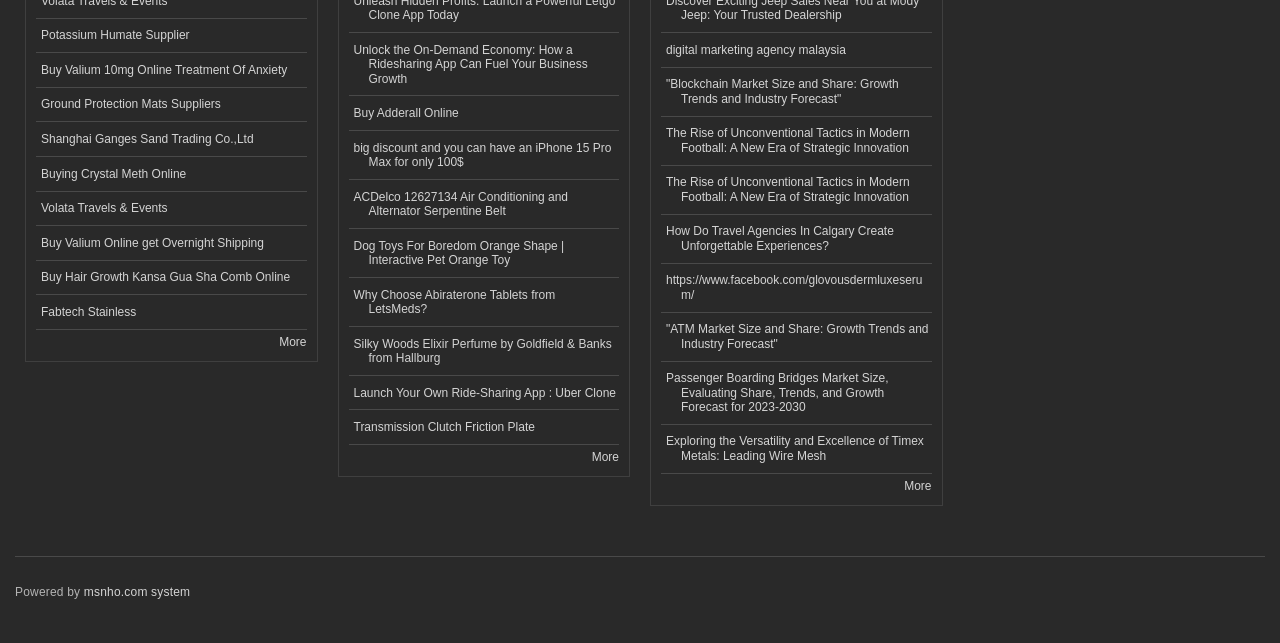Determine the bounding box coordinates for the region that must be clicked to execute the following instruction: "Click on Potassium Humate Supplier".

[0.028, 0.029, 0.239, 0.083]